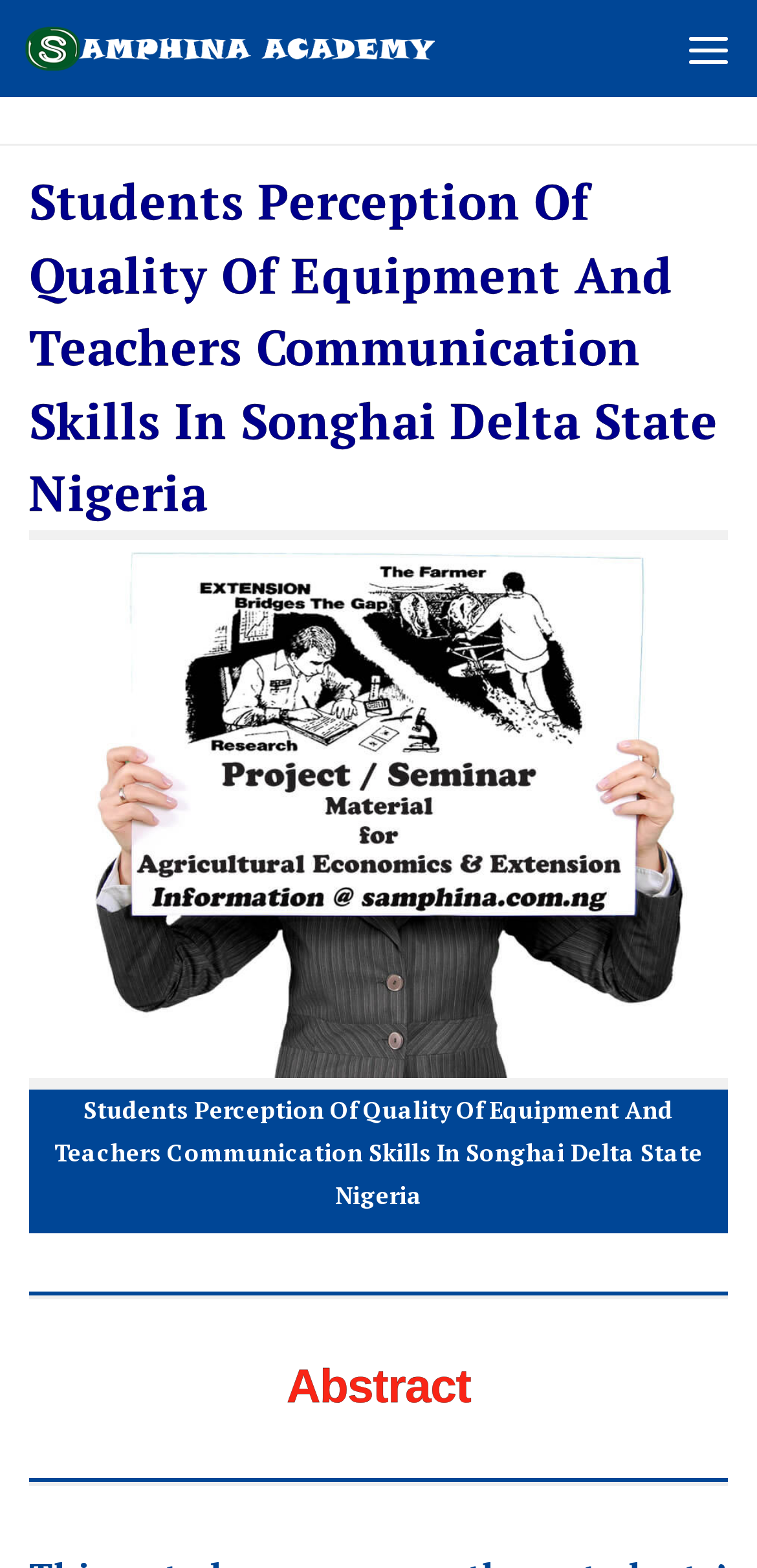Bounding box coordinates are given in the format (top-left x, top-left y, bottom-right x, bottom-right y). All values should be floating point numbers between 0 and 1. Provide the bounding box coordinate for the UI element described as: Skip to content

[0.01, 0.005, 0.482, 0.071]